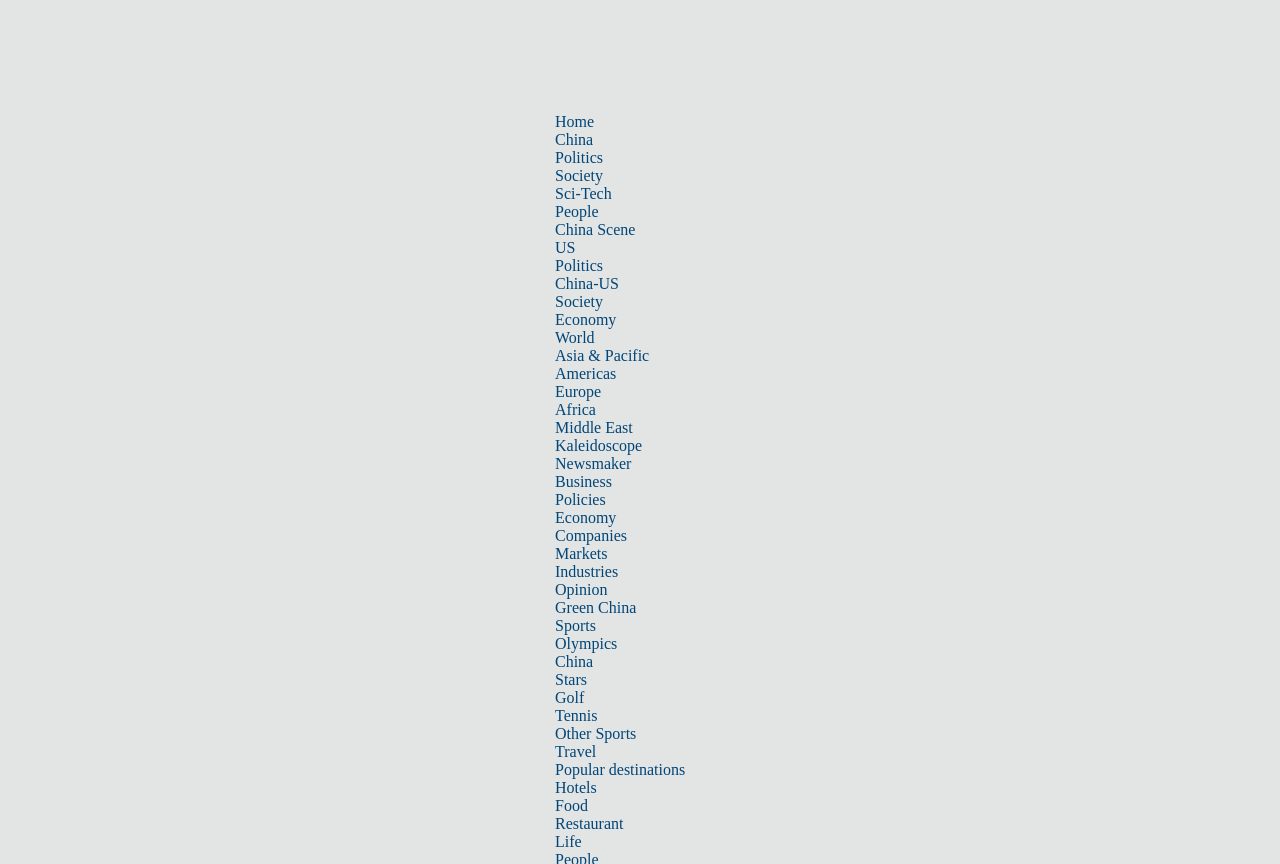Locate the bounding box for the described UI element: "Other Sports". Ensure the coordinates are four float numbers between 0 and 1, formatted as [left, top, right, bottom].

[0.434, 0.839, 0.497, 0.859]